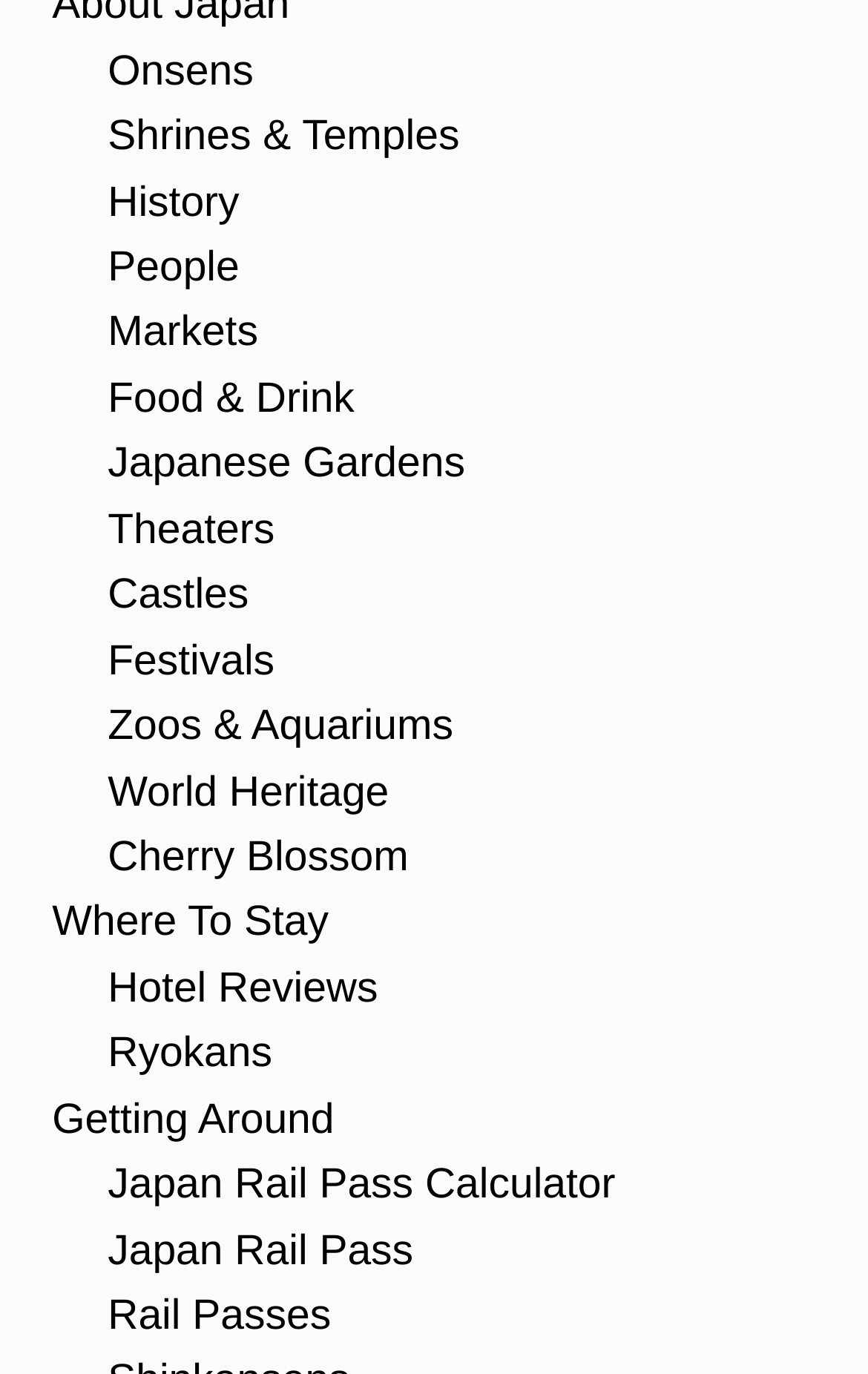Please determine the bounding box coordinates of the area that needs to be clicked to complete this task: 'Learn about Japanese History'. The coordinates must be four float numbers between 0 and 1, formatted as [left, top, right, bottom].

[0.124, 0.131, 0.276, 0.165]